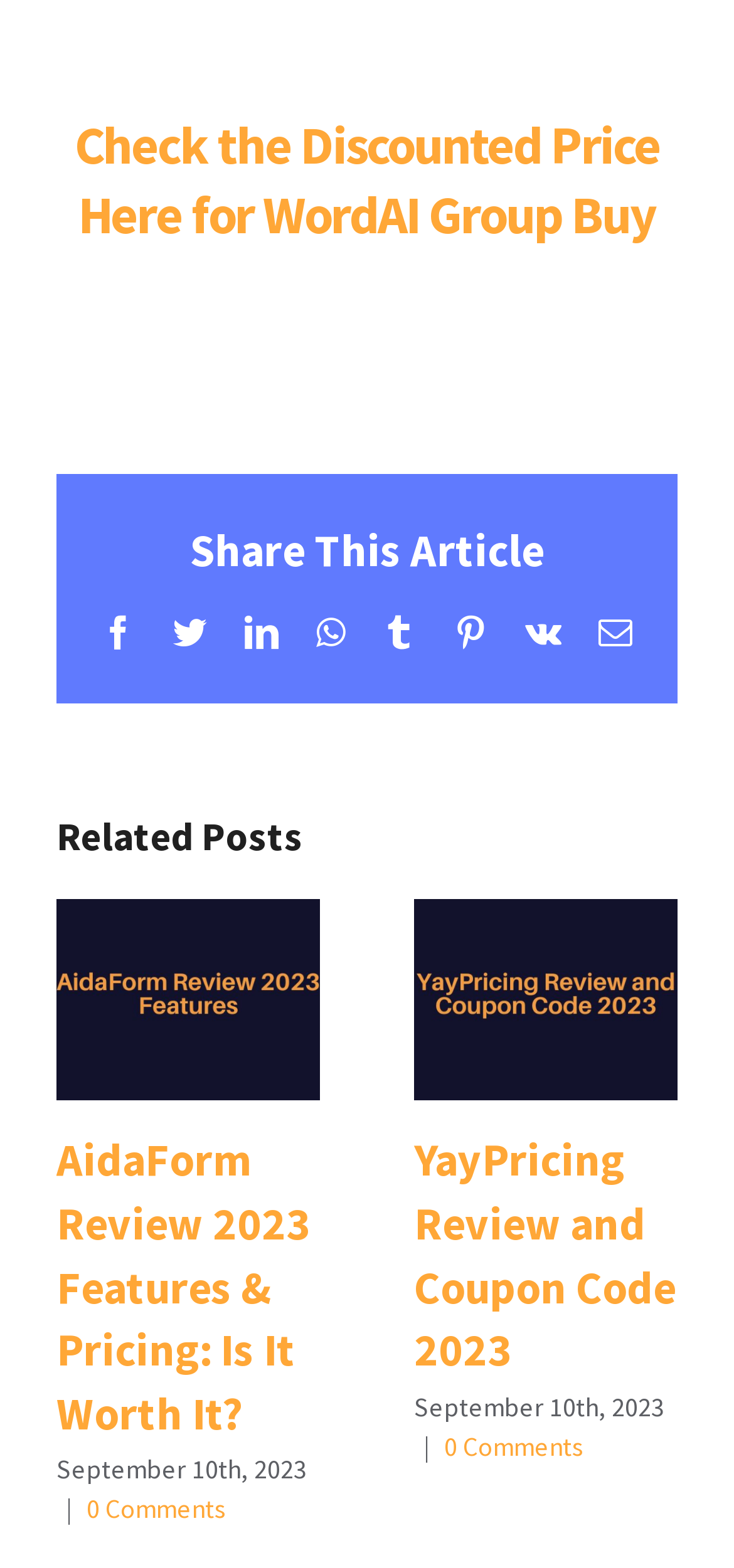What is the title of the first related post?
Answer the question in a detailed and comprehensive manner.

The title of the first related post can be found by looking at the heading element with the text 'AidaForm Review 2023 Features & Pricing: Is It Worth It?'. The title of the post is 'AidaForm Review 2023'.